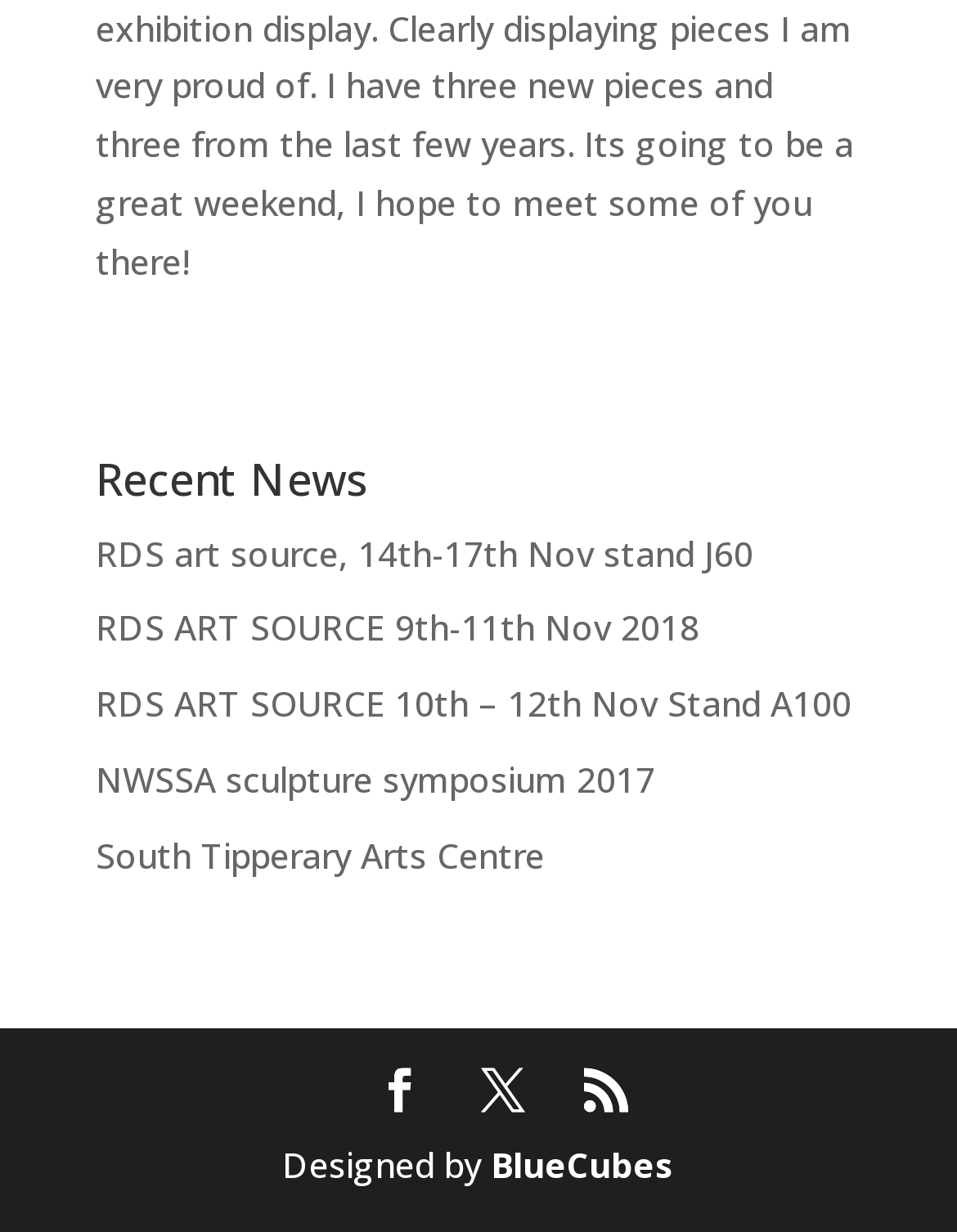How many links are there under 'Recent News'?
Utilize the image to construct a detailed and well-explained answer.

There are five links listed under the 'Recent News' heading, including 'RDS art source, 14th-17th Nov stand J60', 'RDS ART SOURCE 9th-11th Nov 2018', 'RDS ART SOURCE 10th – 12th Nov Stand A100', 'NWSSA sculpture symposium 2017', and 'South Tipperary Arts Centre'.